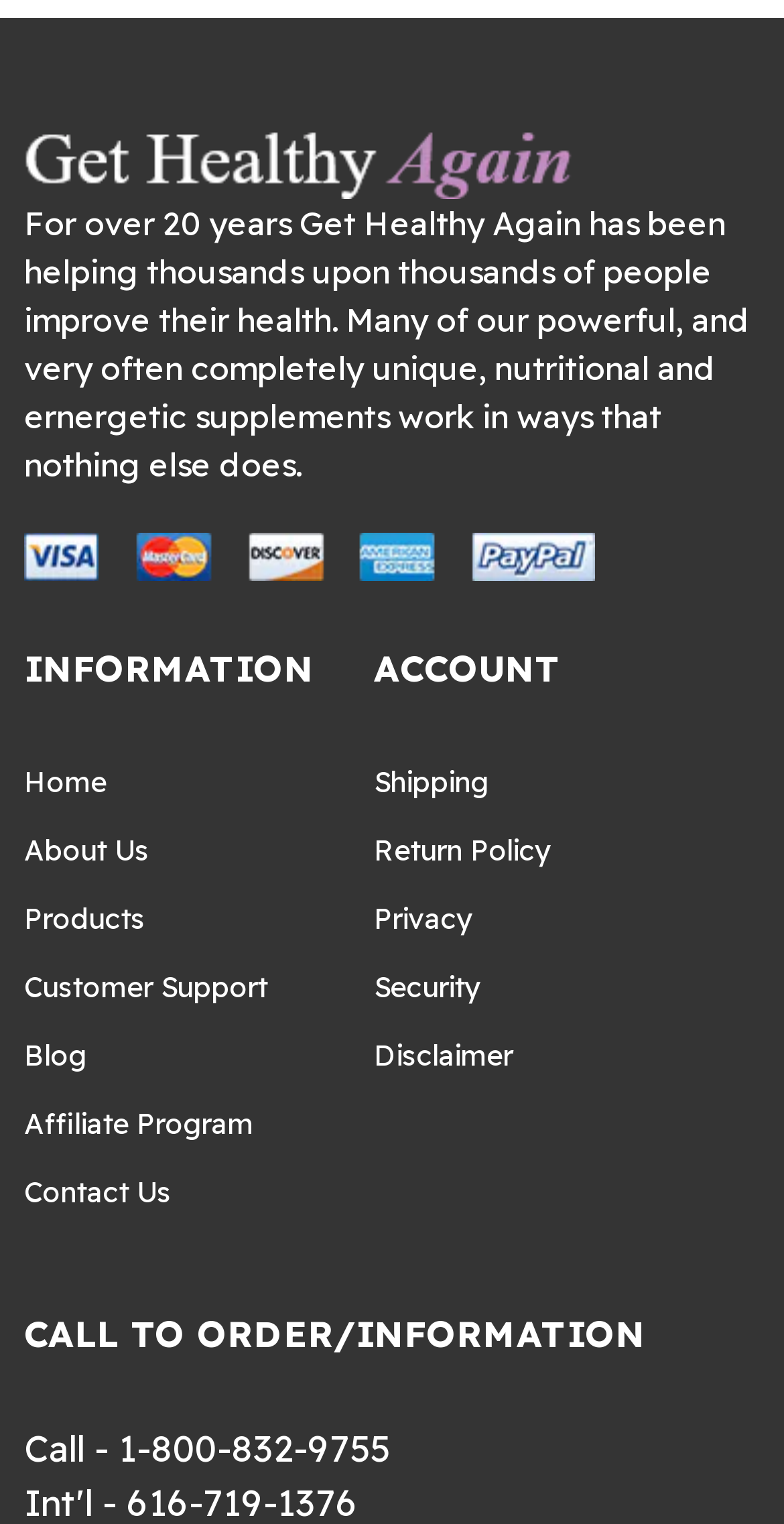Find the bounding box coordinates of the element I should click to carry out the following instruction: "contact customer support".

[0.031, 0.636, 0.341, 0.66]